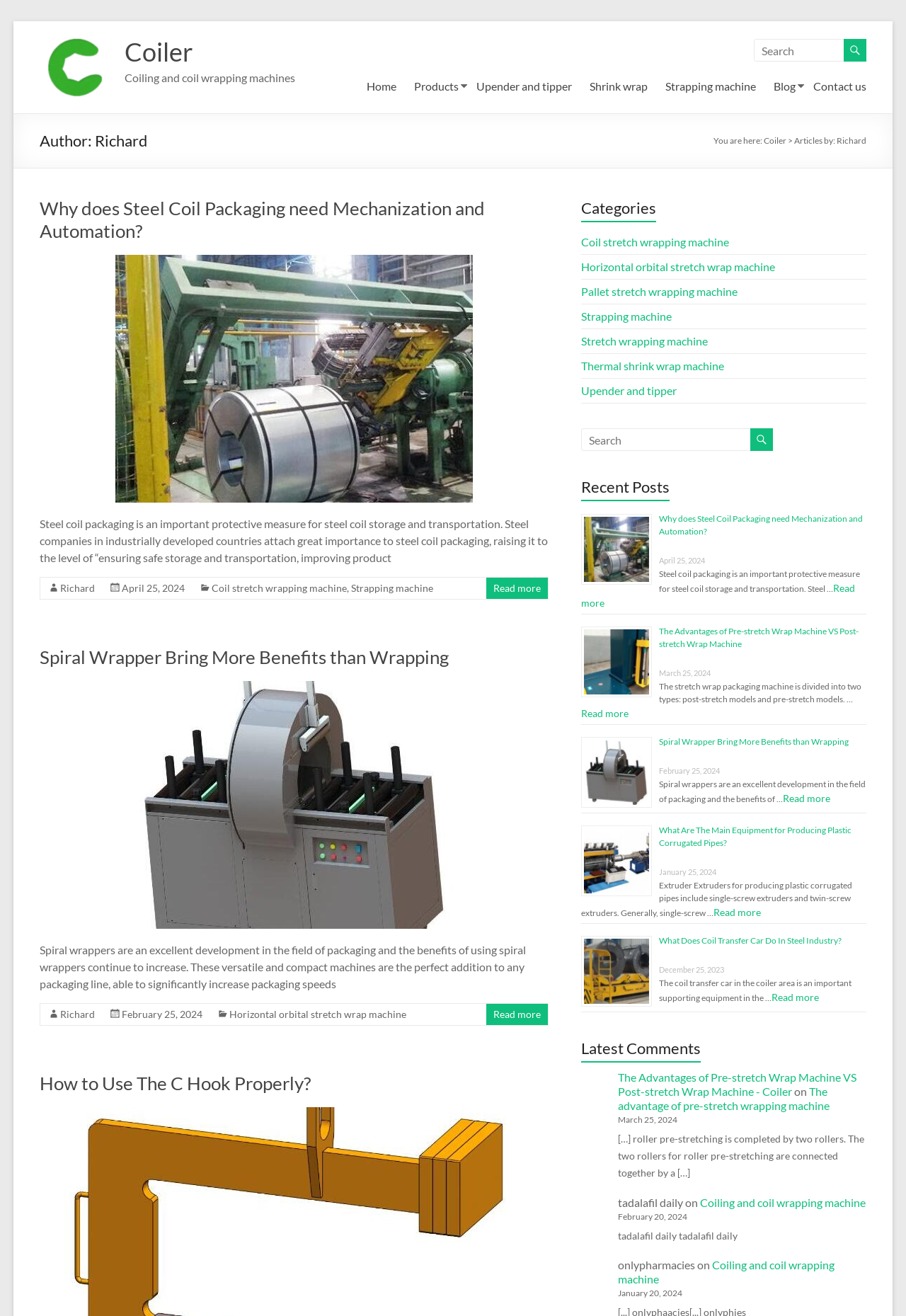Determine the coordinates of the bounding box for the clickable area needed to execute this instruction: "Go to the Home page".

[0.404, 0.058, 0.437, 0.074]